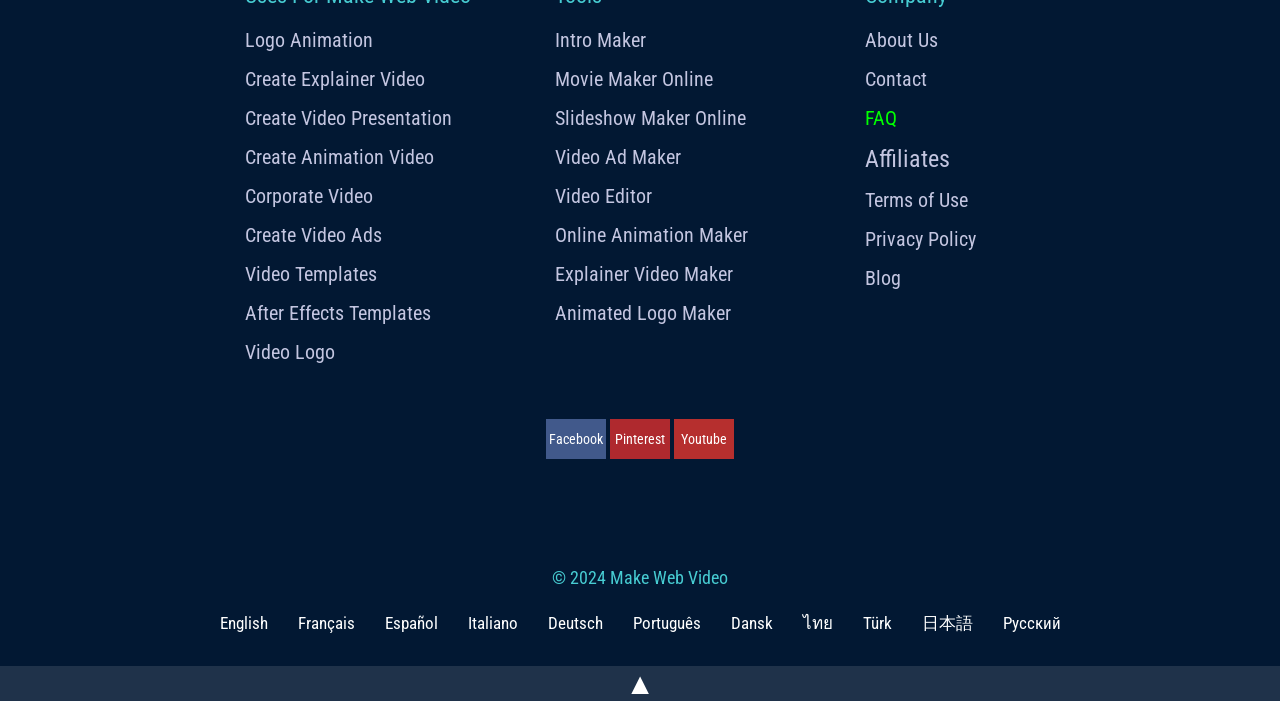What is the purpose of the website?
Kindly give a detailed and elaborate answer to the question.

Based on the links and options provided on the webpage, it appears that the website is designed to help users create various types of videos, including explainer videos, video presentations, animation videos, and more.